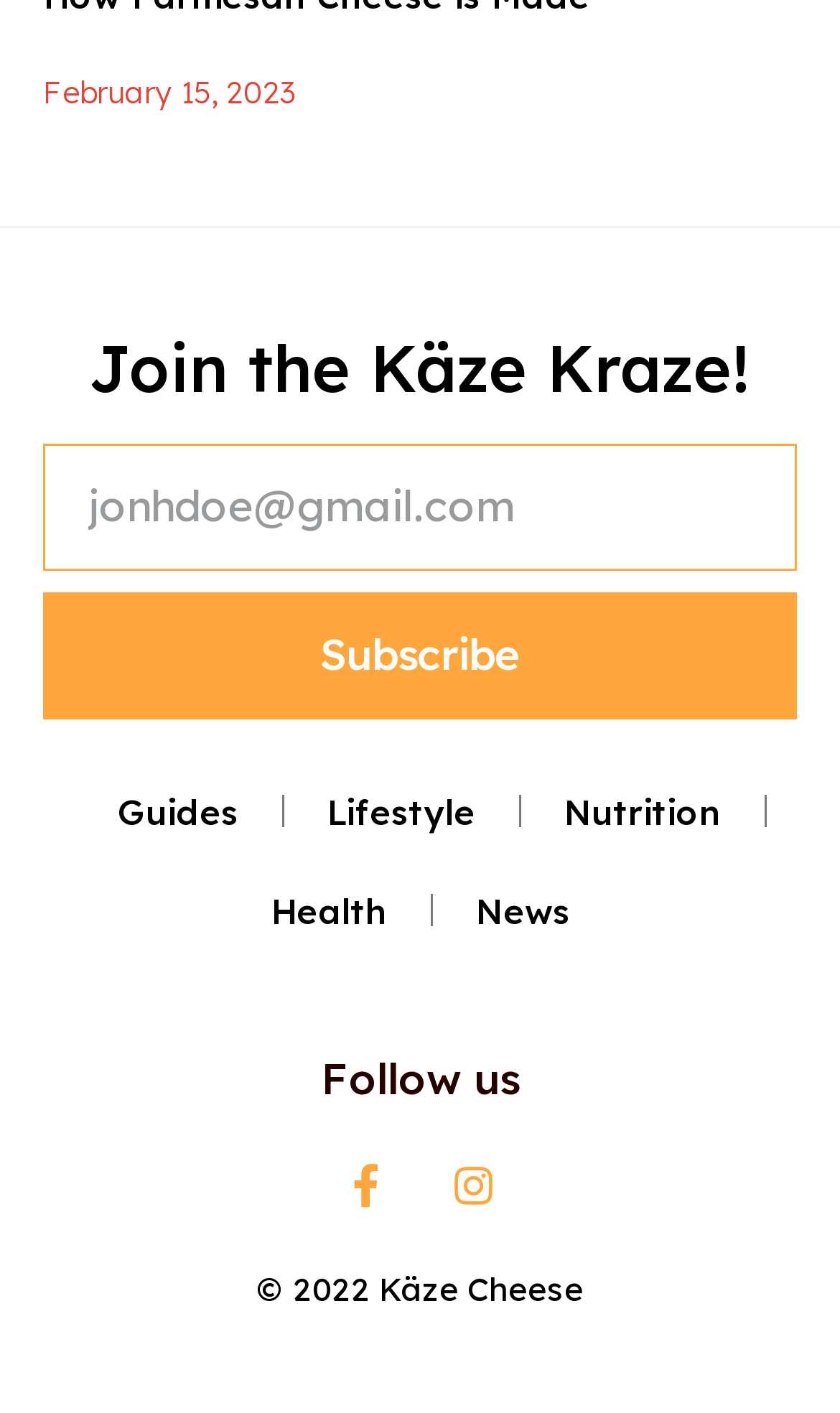Identify the coordinates of the bounding box for the element that must be clicked to accomplish the instruction: "Subscribe to newsletter".

[0.051, 0.418, 0.949, 0.508]